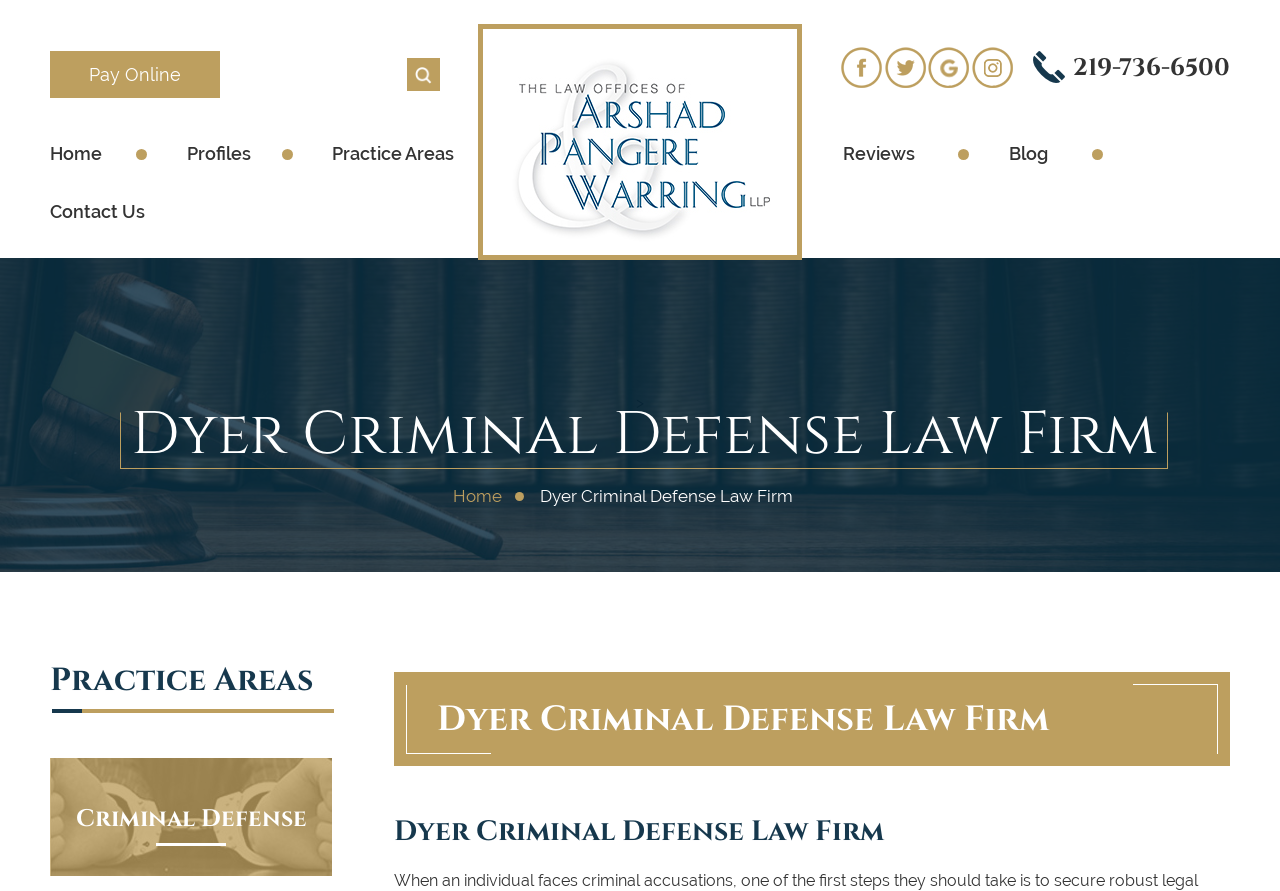Please identify the bounding box coordinates of the area that needs to be clicked to follow this instruction: "Read the blog".

[0.788, 0.159, 0.819, 0.186]